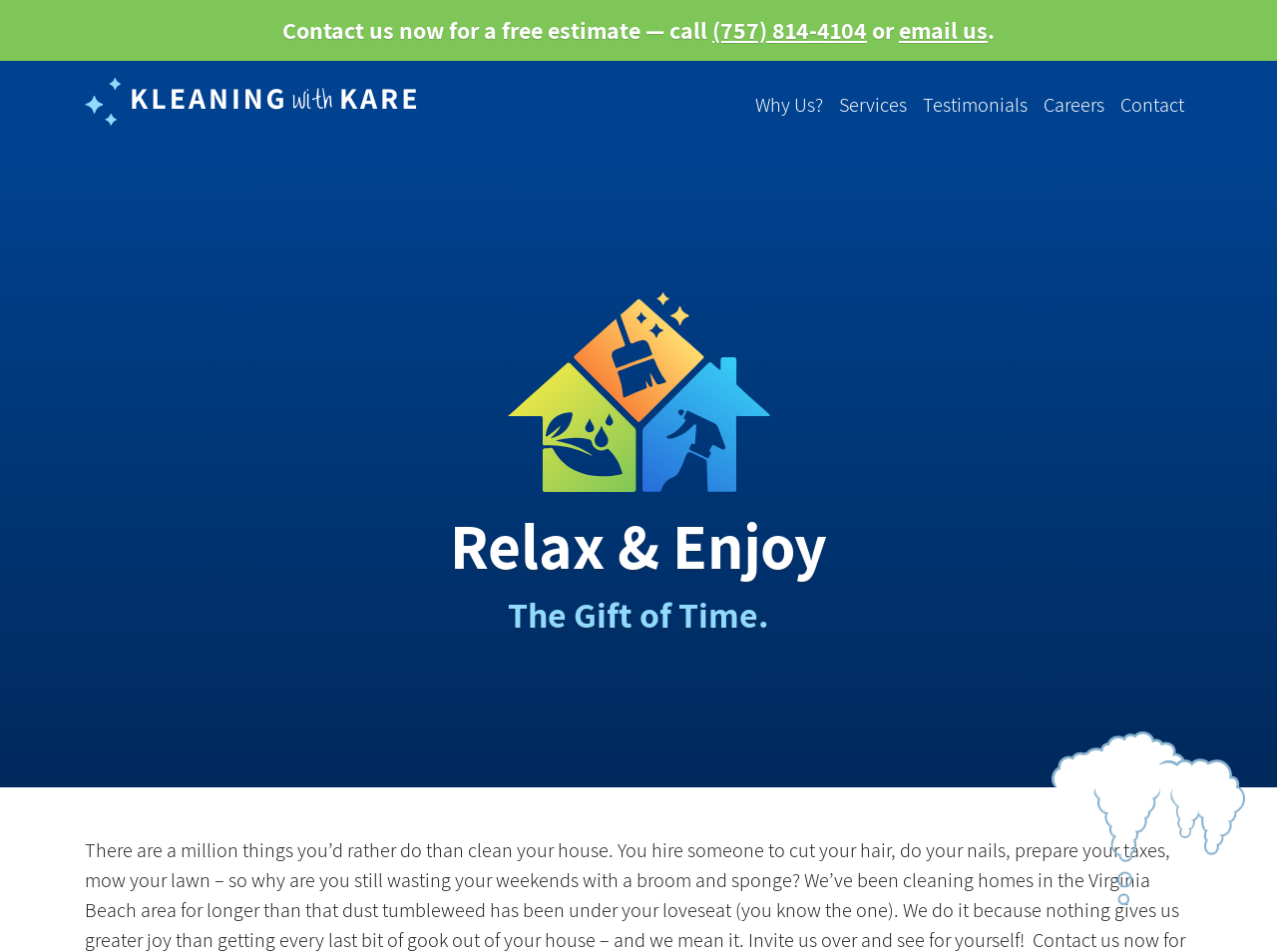Find the bounding box coordinates of the element I should click to carry out the following instruction: "Click the email link to send an email".

[0.704, 0.015, 0.773, 0.048]